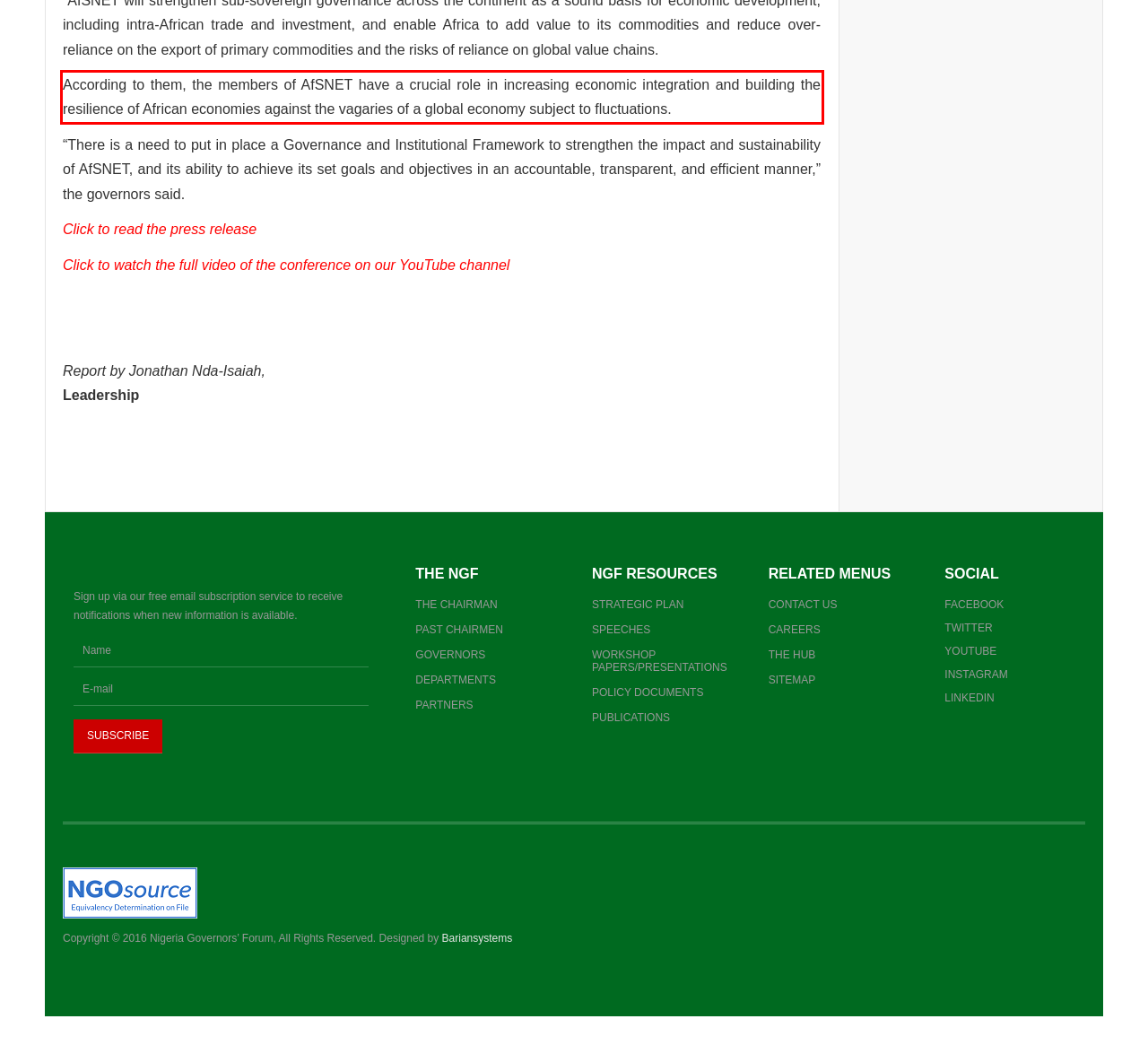With the given screenshot of a webpage, locate the red rectangle bounding box and extract the text content using OCR.

According to them, the members of AfSNET have a crucial role in increasing economic integration and building the resilience of African economies against the vagaries of a global economy subject to fluctuations.